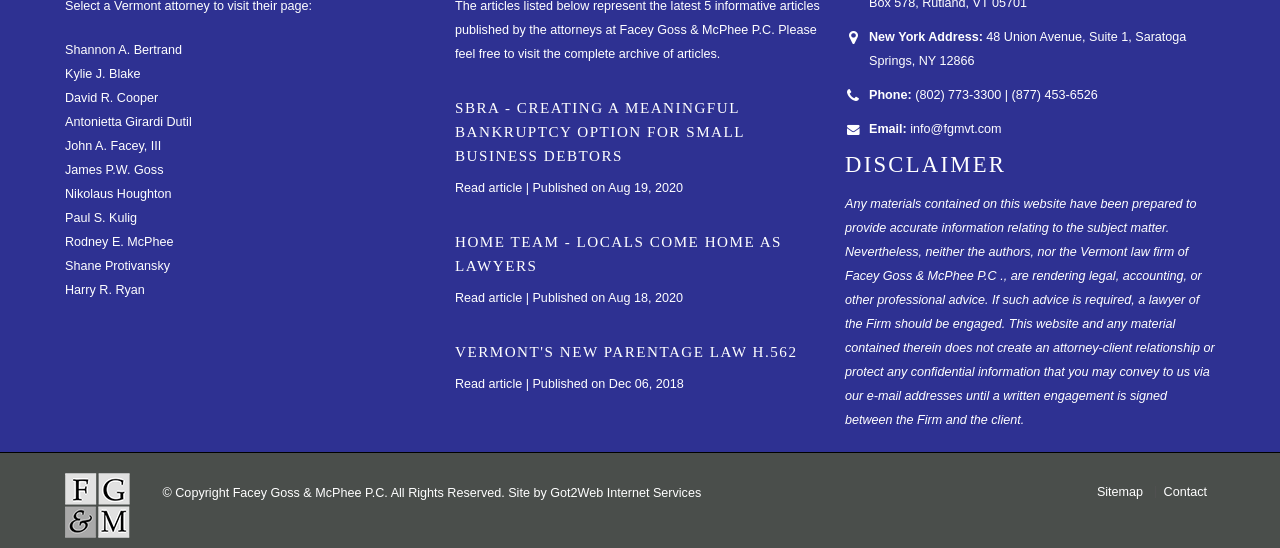Determine the bounding box coordinates of the region I should click to achieve the following instruction: "Visit the homepage of Shannon A. Bertrand". Ensure the bounding box coordinates are four float numbers between 0 and 1, i.e., [left, top, right, bottom].

[0.051, 0.078, 0.142, 0.104]